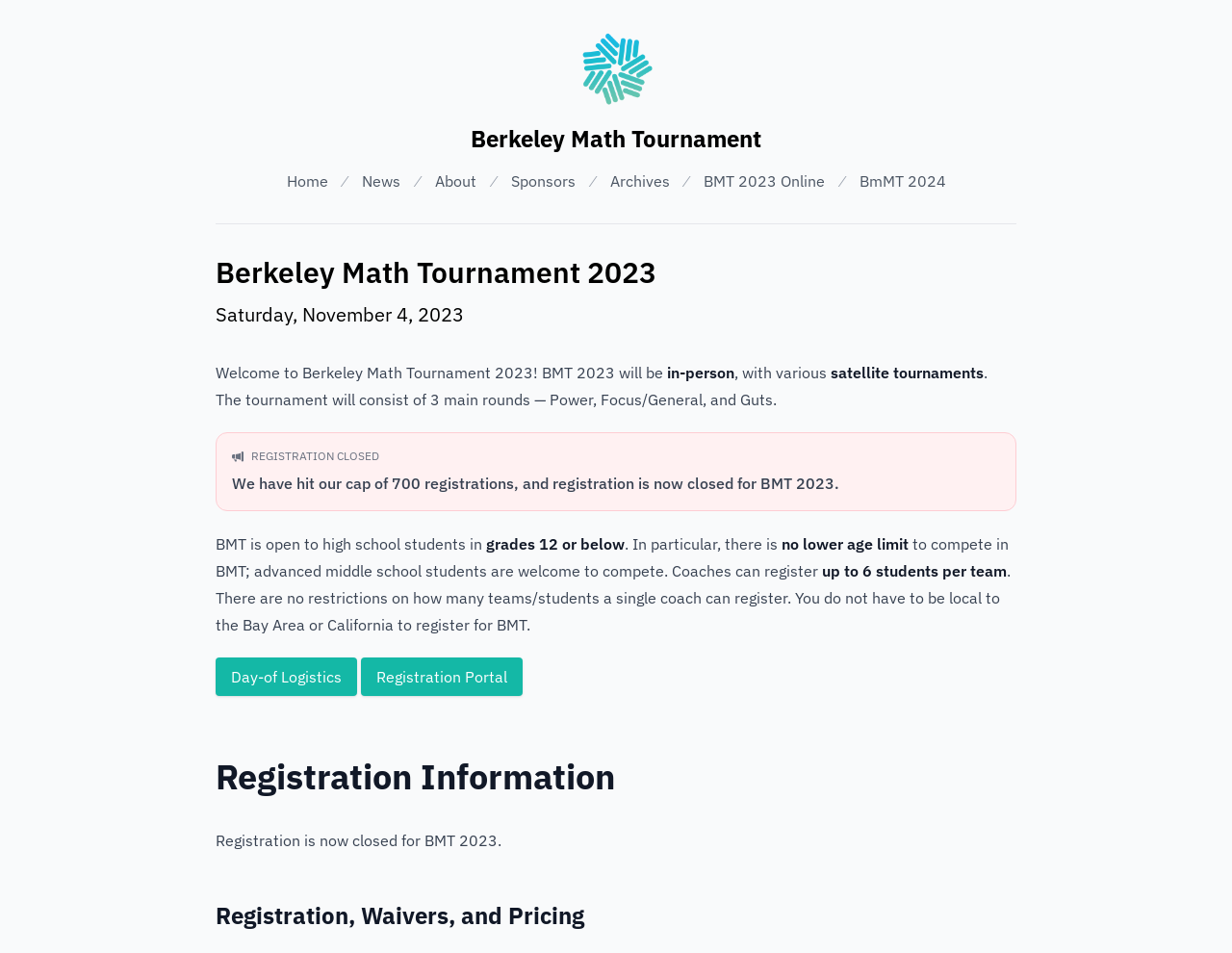From the element description: "Day-of Logistics", extract the bounding box coordinates of the UI element. The coordinates should be expressed as four float numbers between 0 and 1, in the order [left, top, right, bottom].

[0.175, 0.69, 0.29, 0.73]